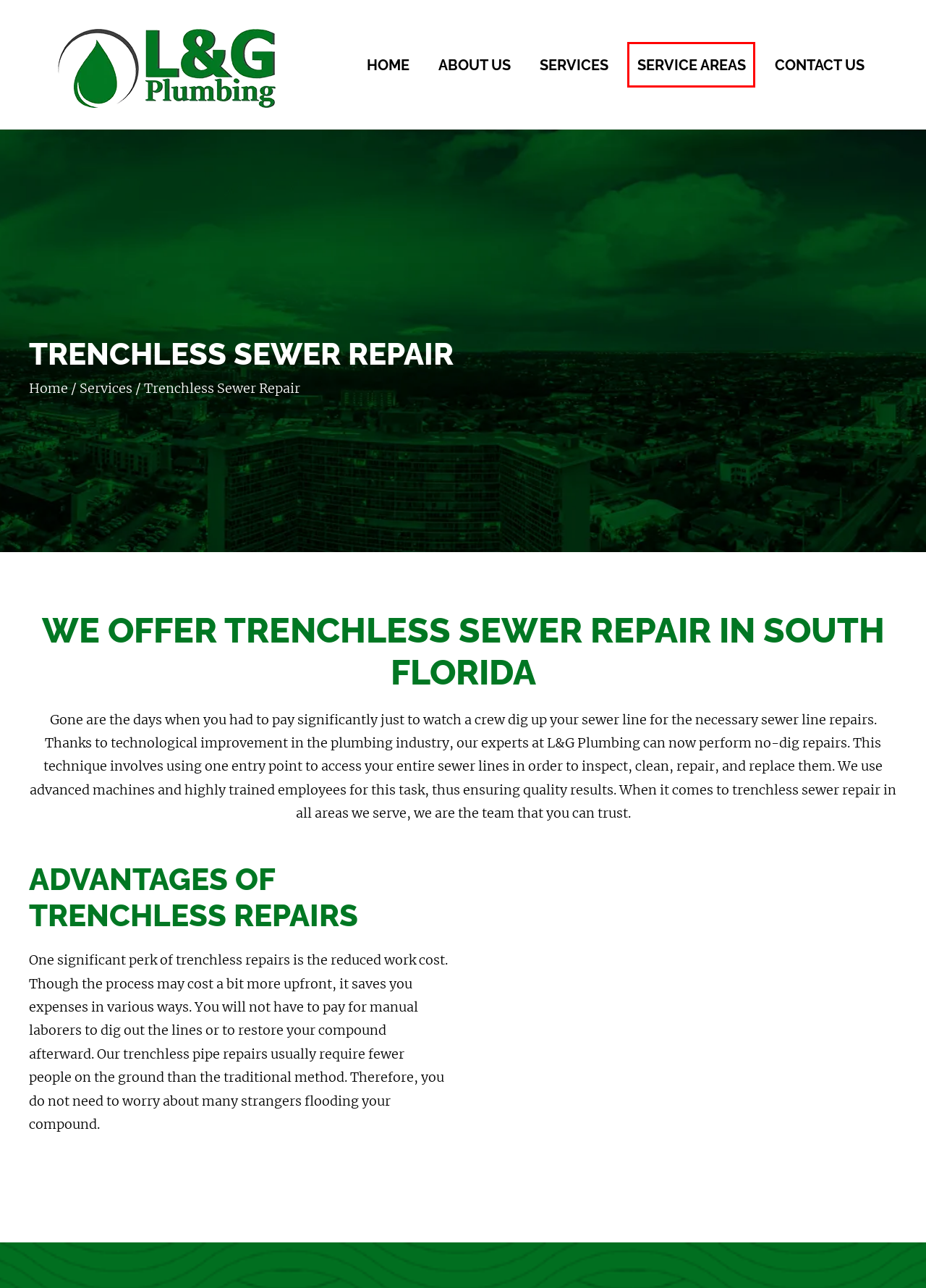You have a screenshot of a webpage with a red bounding box around a UI element. Determine which webpage description best matches the new webpage that results from clicking the element in the bounding box. Here are the candidates:
A. Contact Our Plumbing Company in Boca Raton, FL | L&G Plumbing
B. Top Local Marketing Platform | Unify360
C. Plumbing FAQs | L&G Plumbing
D. About Our Plumbing Company Boca Raton, FL | L&G Plumbing
E. Plumbing Services Boca Raton, FL | L&G Plumbing
F. Trenchless Sewer Repair in Coral Springs, FL | L&G Plumbing
G. Plumber Serving Boca Raton, FL | L&G Plumbing
H. Licensed Plumber in Boca Raton, FL | L&G Plumbing

G